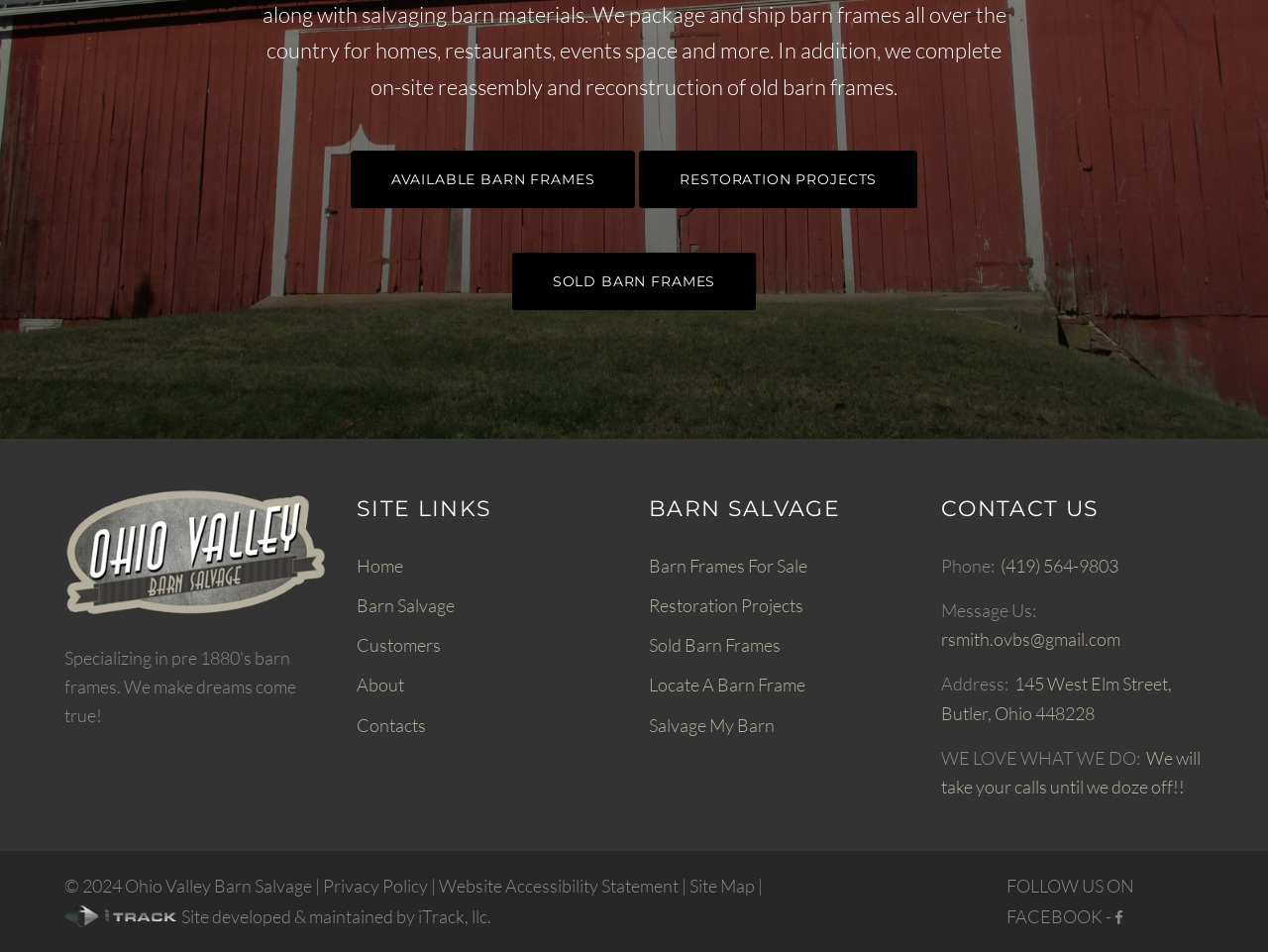What is the address?
Could you answer the question in a detailed manner, providing as much information as possible?

I found the address in the 'CONTACT US' section, where it says 'Address: 145 West Elm Street, Butler, Ohio 44822'.